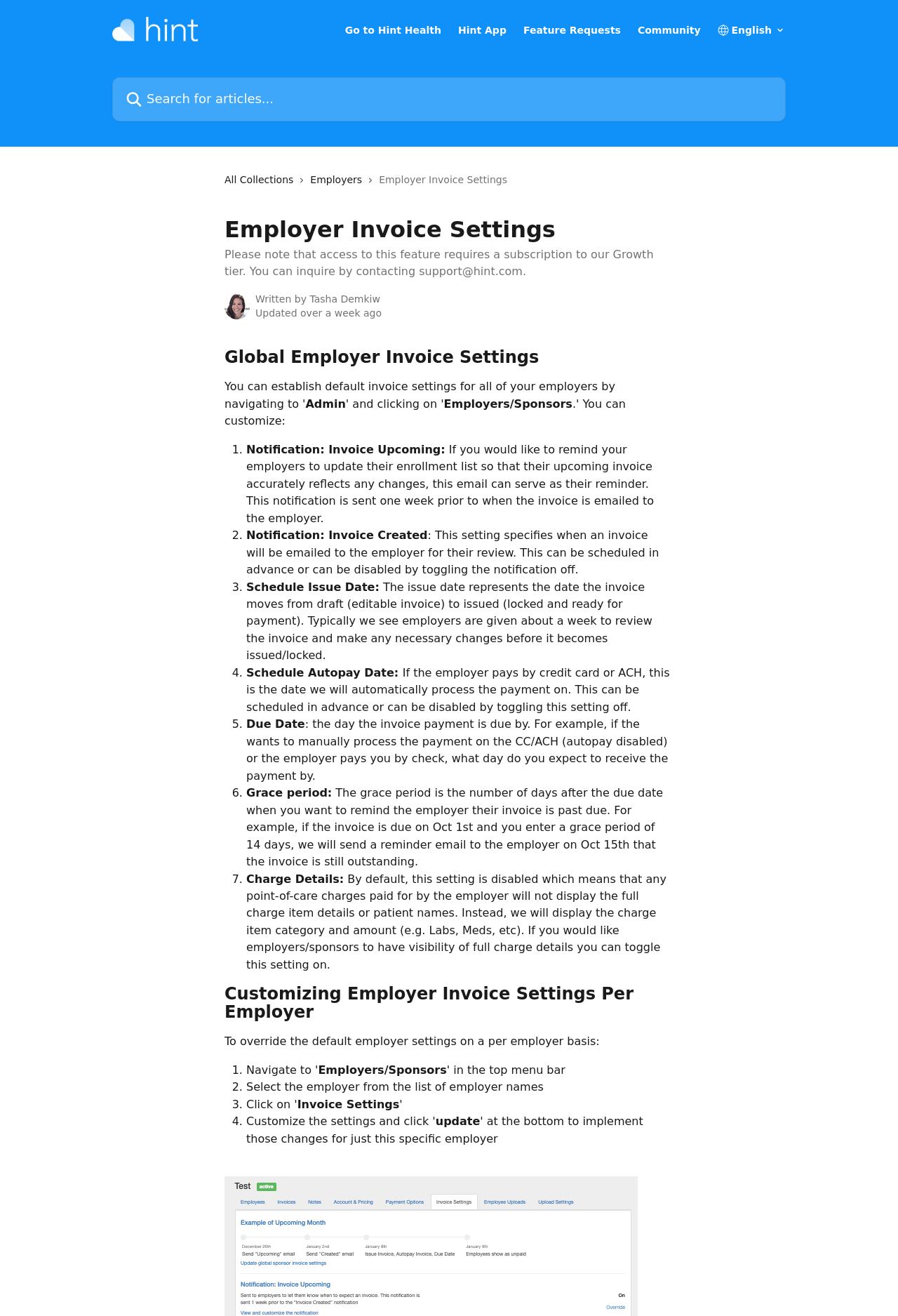Identify the bounding box coordinates necessary to click and complete the given instruction: "Enter your name".

None